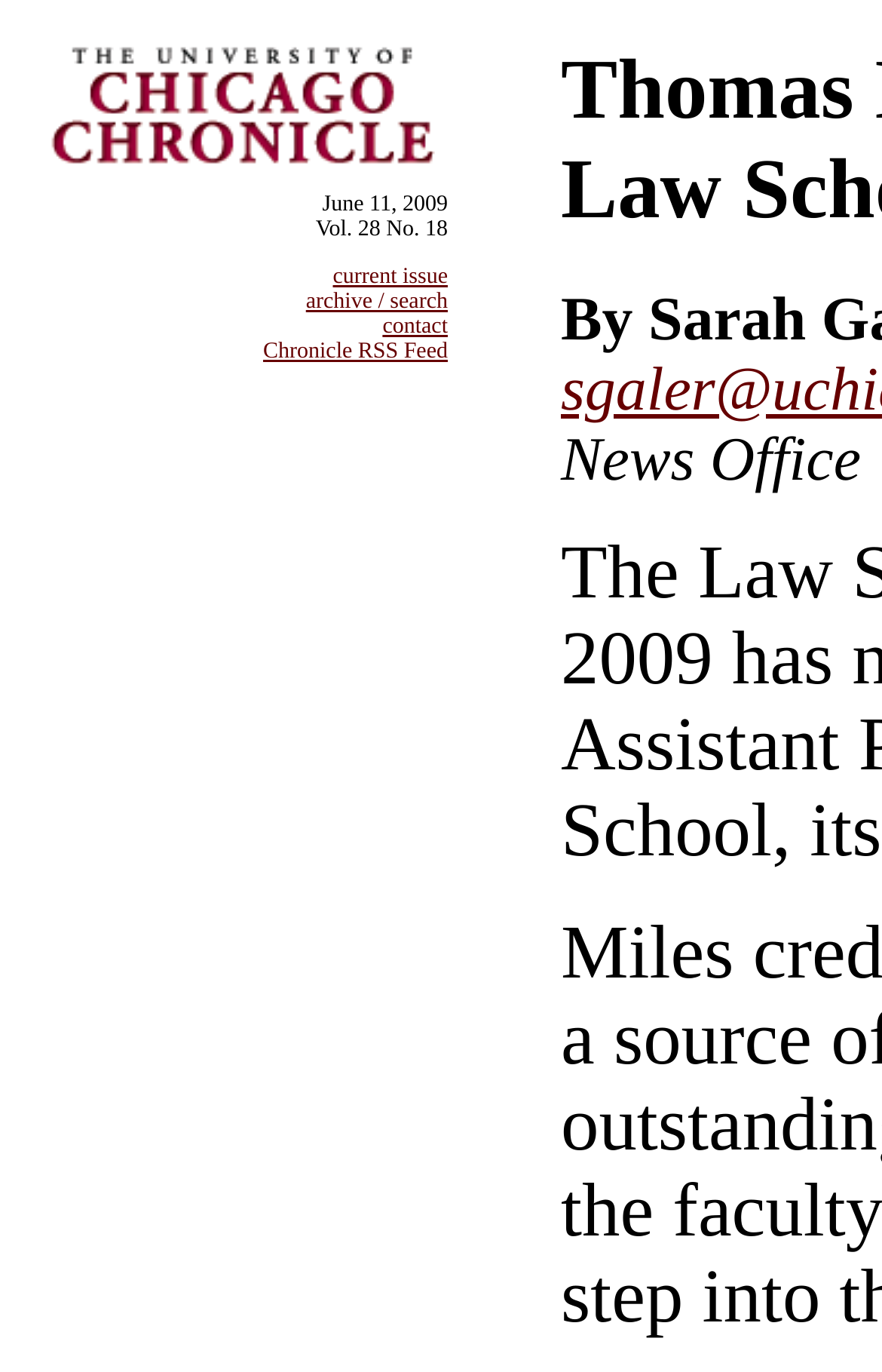Describe the webpage in detail, including text, images, and layout.

The webpage is about Thomas Miles, an Assistant Professor in the Law School. At the top left, there is a link to "Chronicle" accompanied by an image with the same name. Below this link, there is a static text "Vol. 28 No. 18", indicating a specific issue of a publication. To the right of this text, there are four links: "current issue", "archive / search", "contact", and "Chronicle RSS Feed", which are likely related to the publication. On the right side of the page, there is a static text "News Office", which may be a section or department related to the publication.